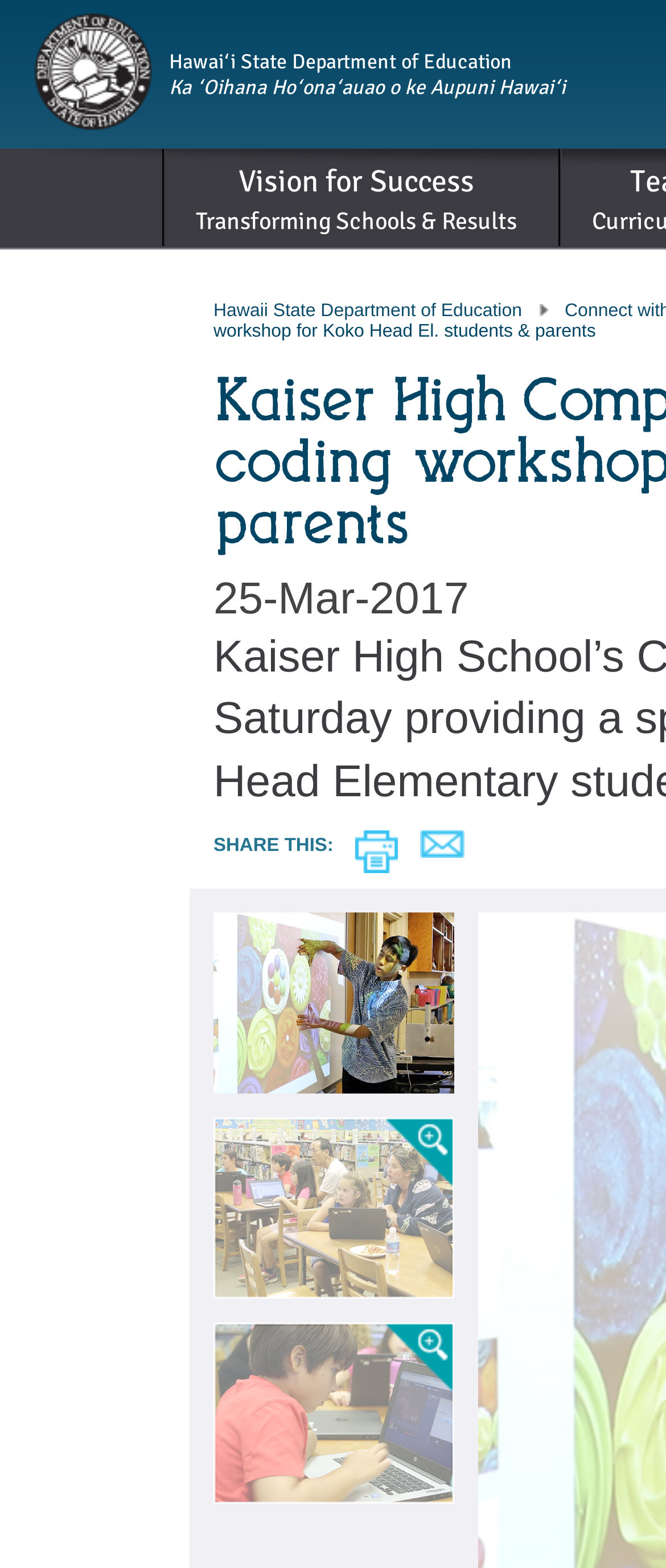What is the purpose of the 'SKIP TO MAIN CONTENT' link?
Answer the question using a single word or phrase, according to the image.

To skip to main content